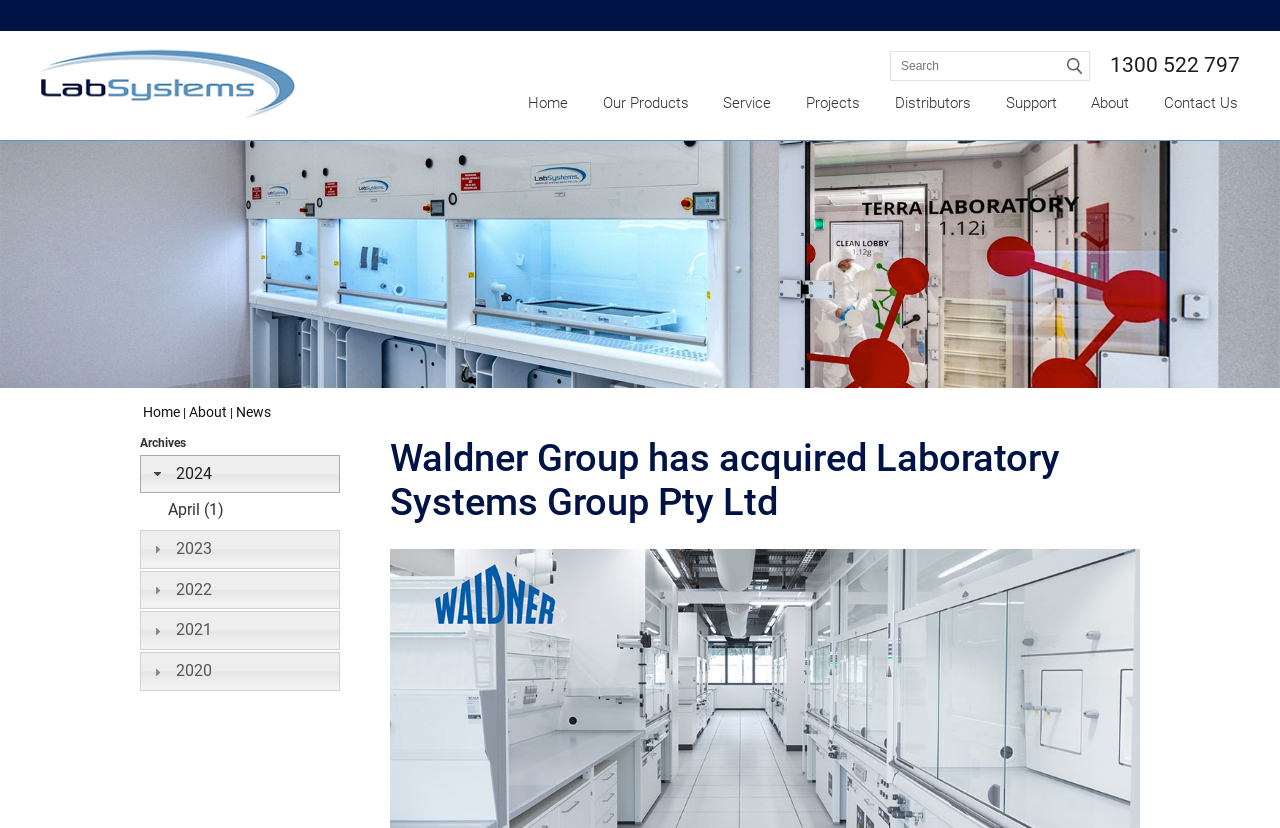Identify the bounding box coordinates of the clickable region necessary to fulfill the following instruction: "Search for something". The bounding box coordinates should be four float numbers between 0 and 1, i.e., [left, top, right, bottom].

[0.695, 0.062, 0.828, 0.098]